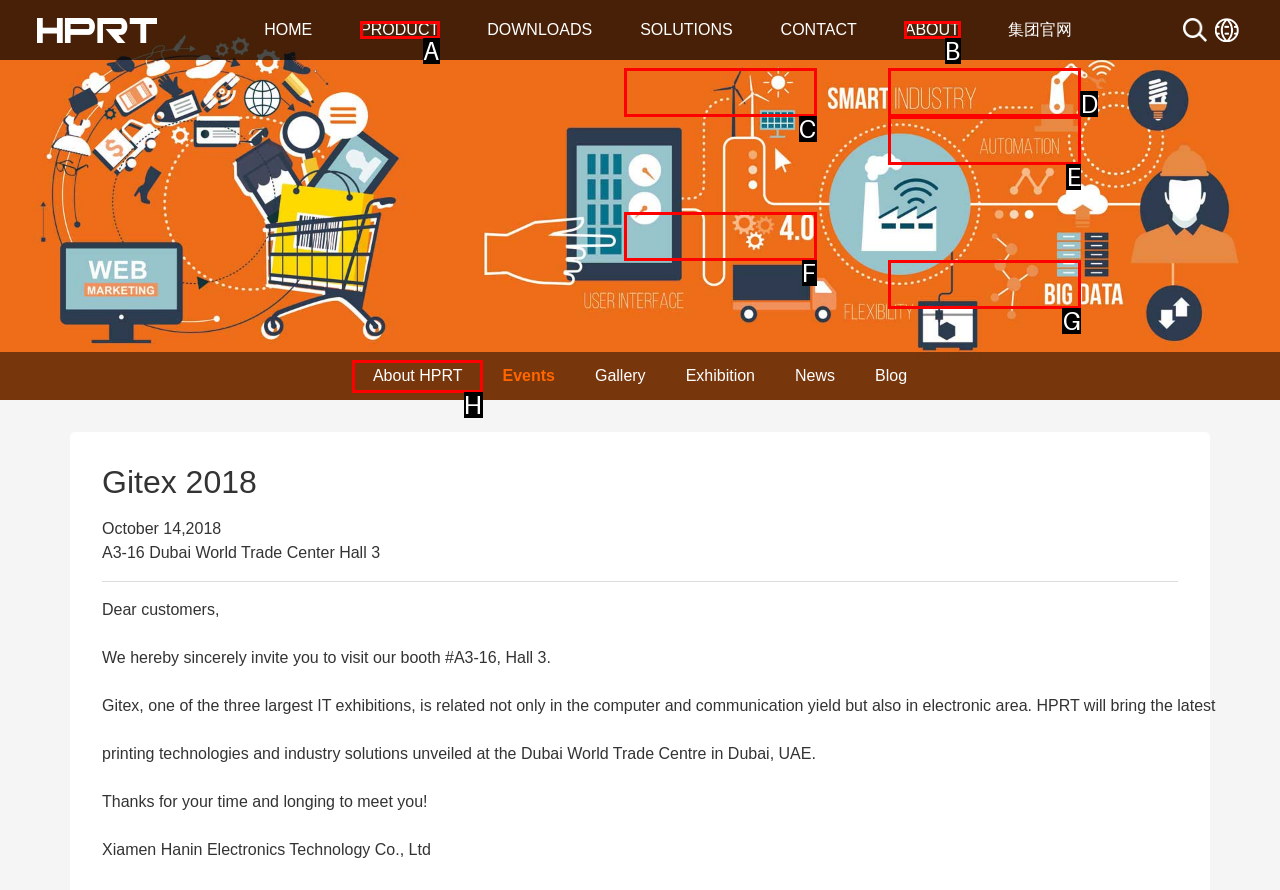Choose the UI element to click on to achieve this task: Visit the ABOUT page. Reply with the letter representing the selected element.

B